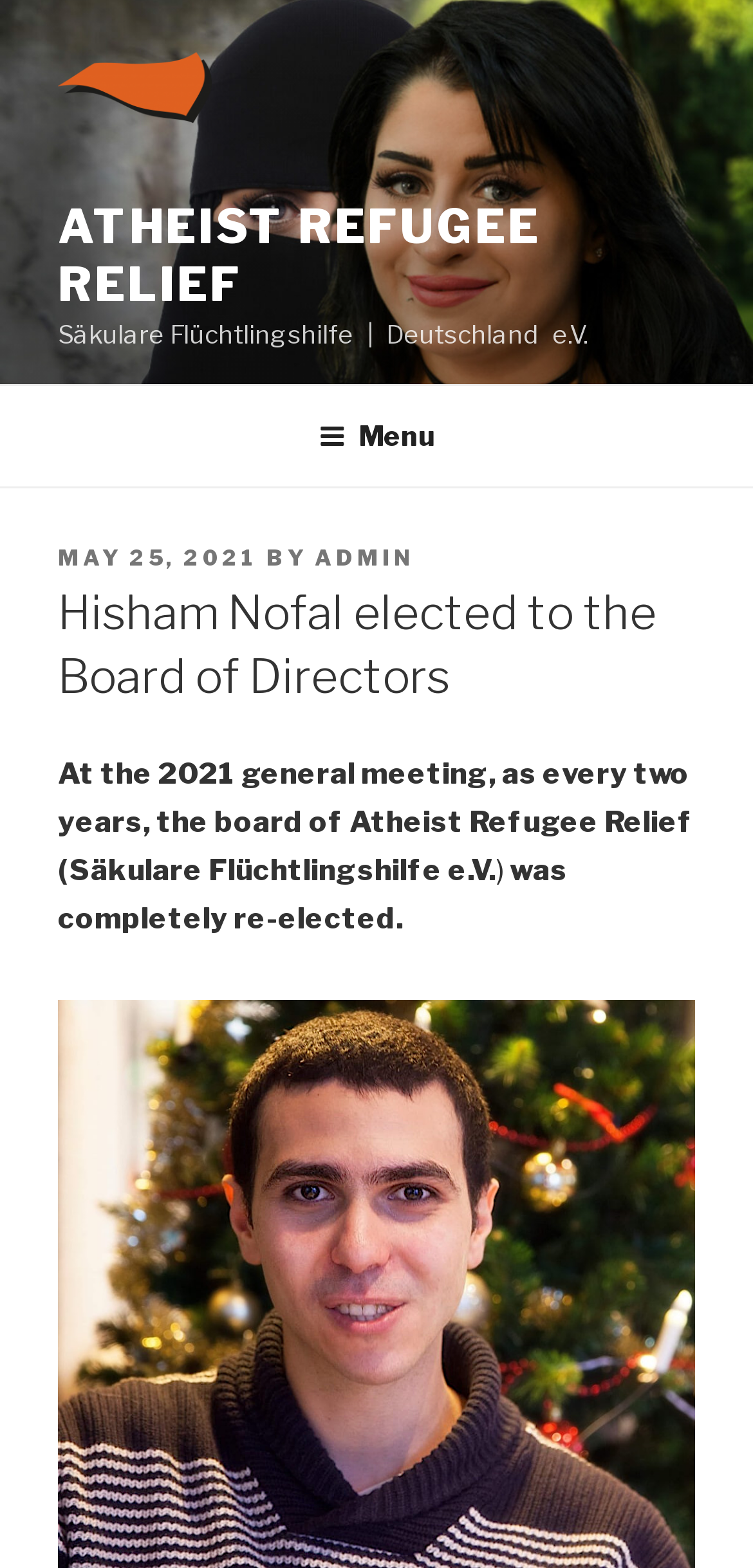Refer to the image and offer a detailed explanation in response to the question: Who is the author of the post?

The author of the post can be found in the middle of the webpage, where it is written as 'BY ADMIN'. This suggests that the post was written by someone with the username 'ADMIN'.